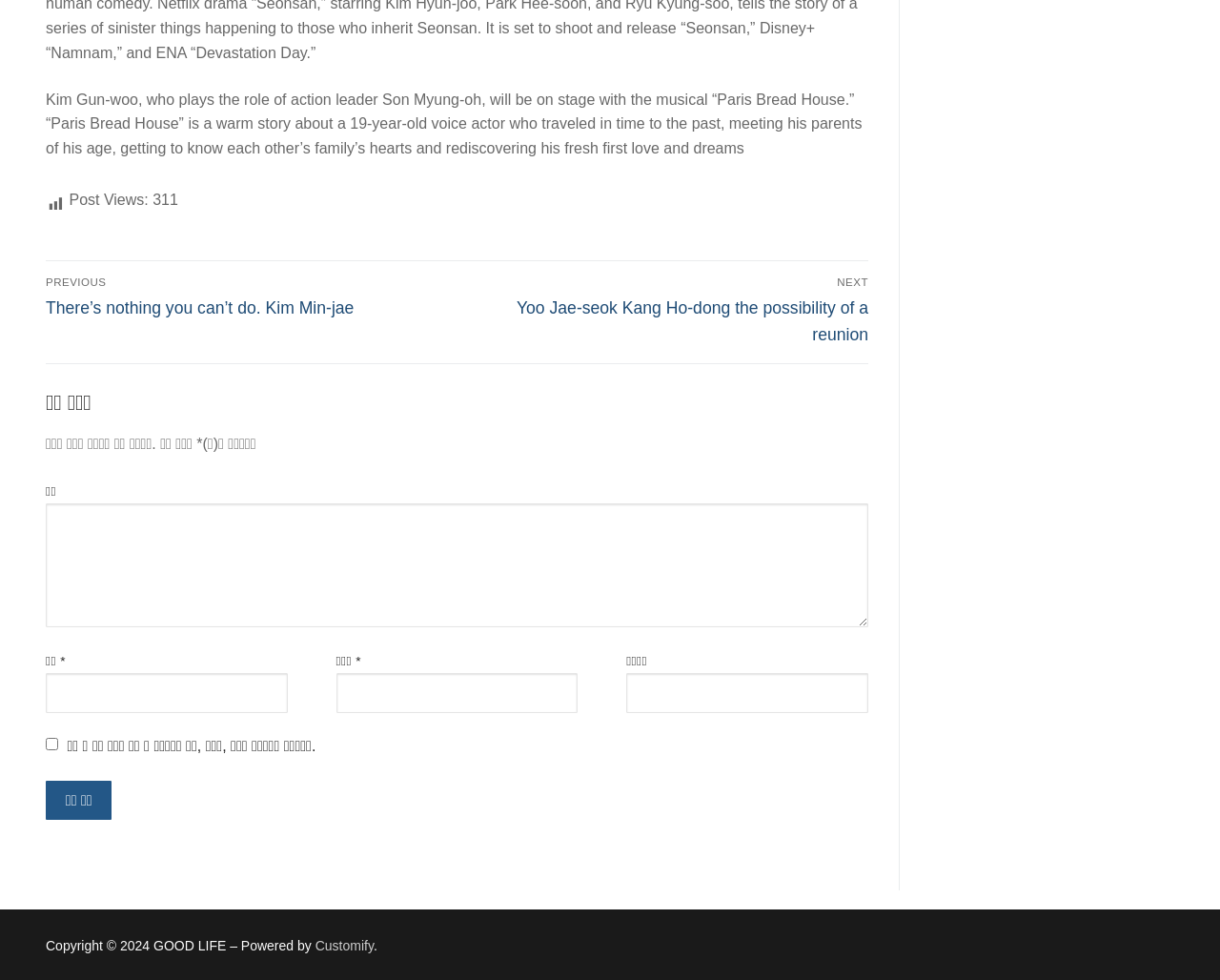Locate the UI element described by parent_node: 이름 * name="author" and provide its bounding box coordinates. Use the format (top-left x, top-left y, bottom-right x, bottom-right y) with all values as floating point numbers between 0 and 1.

[0.038, 0.687, 0.236, 0.727]